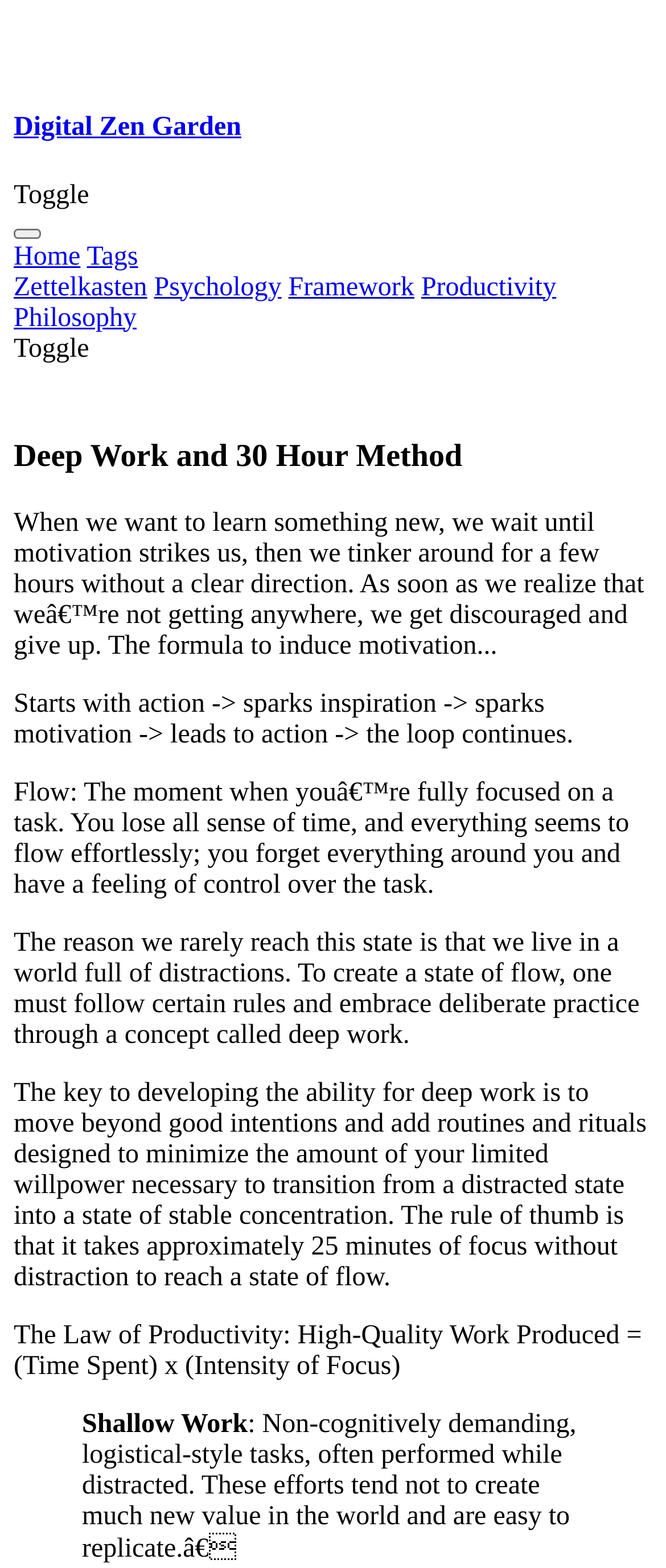Reply to the question with a single word or phrase:
What is the concept mentioned in the article that helps to minimize distractions?

Deep Work